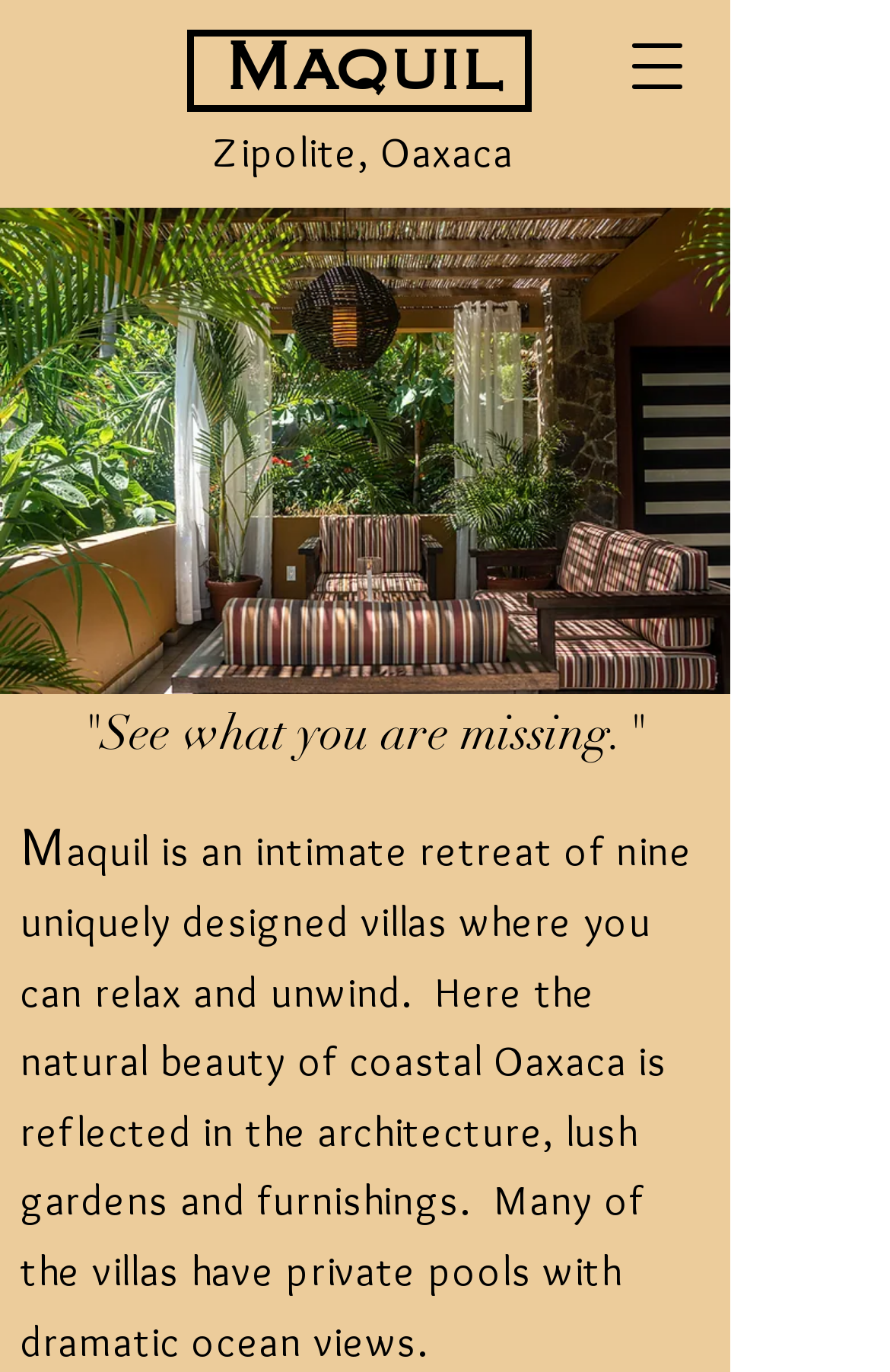Identify the bounding box for the element characterized by the following description: "Maquil".

[0.254, 0.018, 0.567, 0.078]